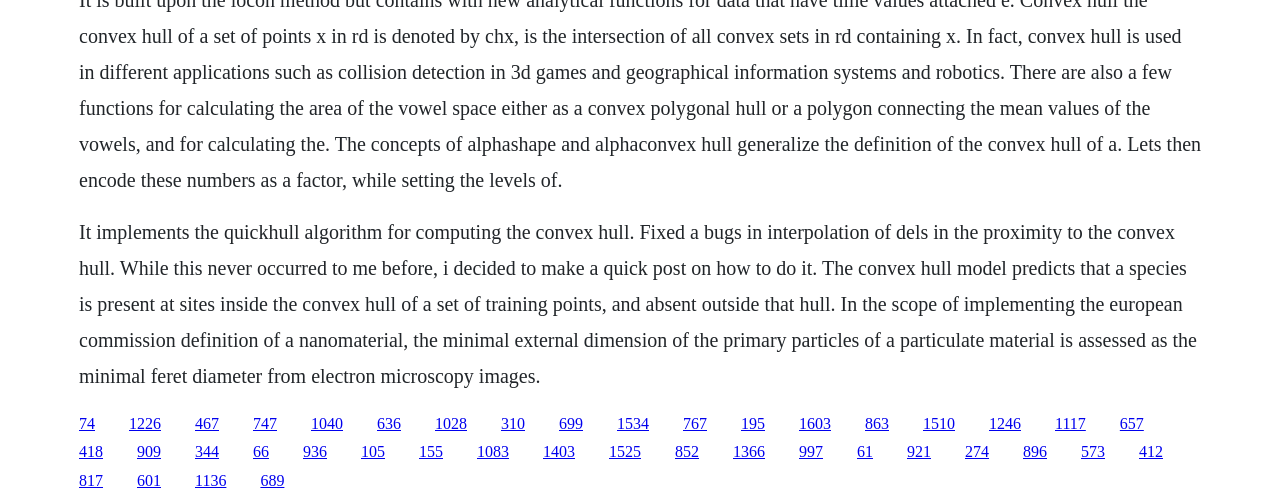Identify the bounding box coordinates of the part that should be clicked to carry out this instruction: "Click on the 'HOME' link".

None